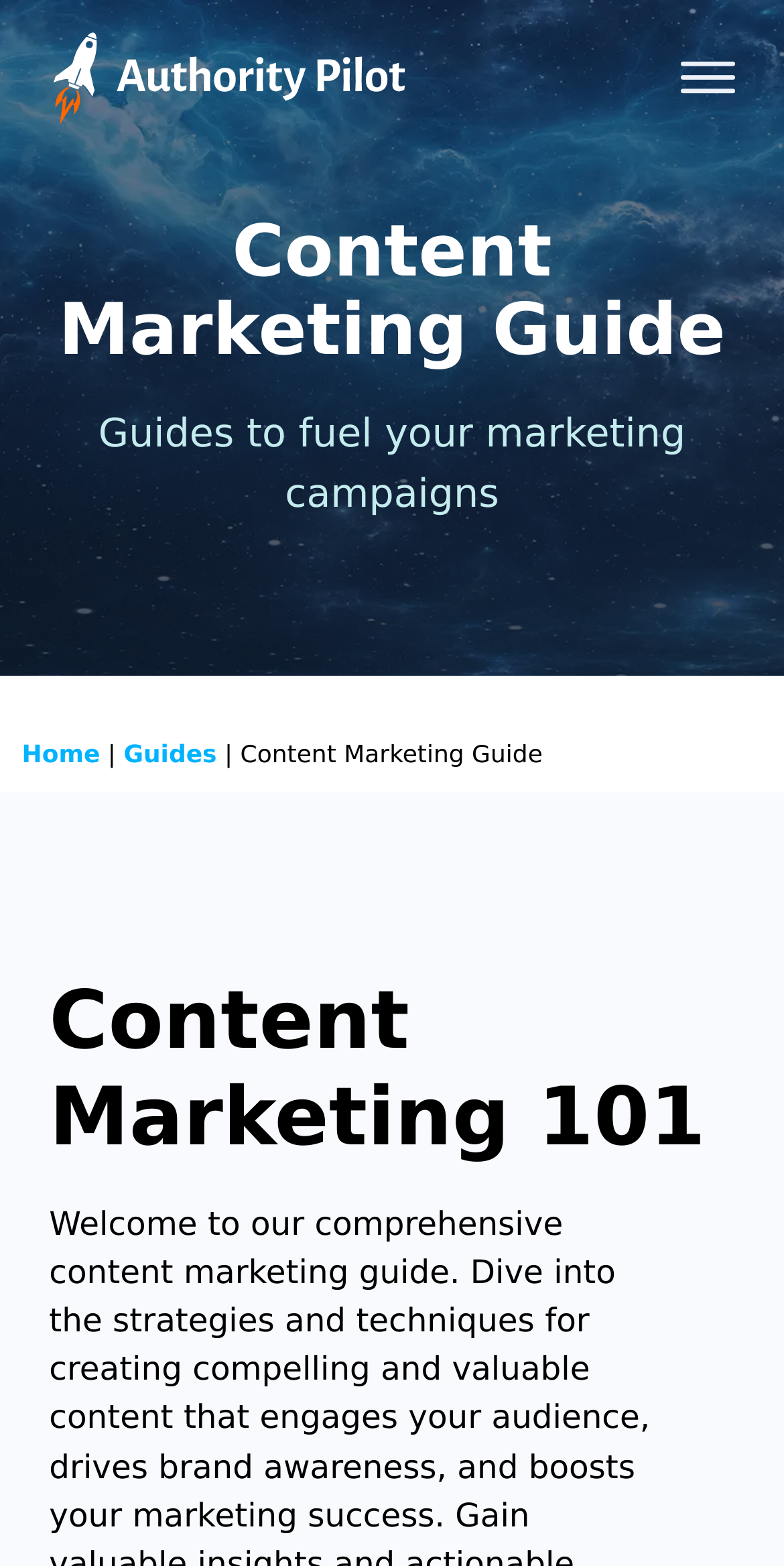Refer to the image and offer a detailed explanation in response to the question: What is the current page in the breadcrumb navigation?

The breadcrumb navigation is located below the main heading, and it shows the current page as 'Content Marketing Guide', which is the last item in the breadcrumb trail.